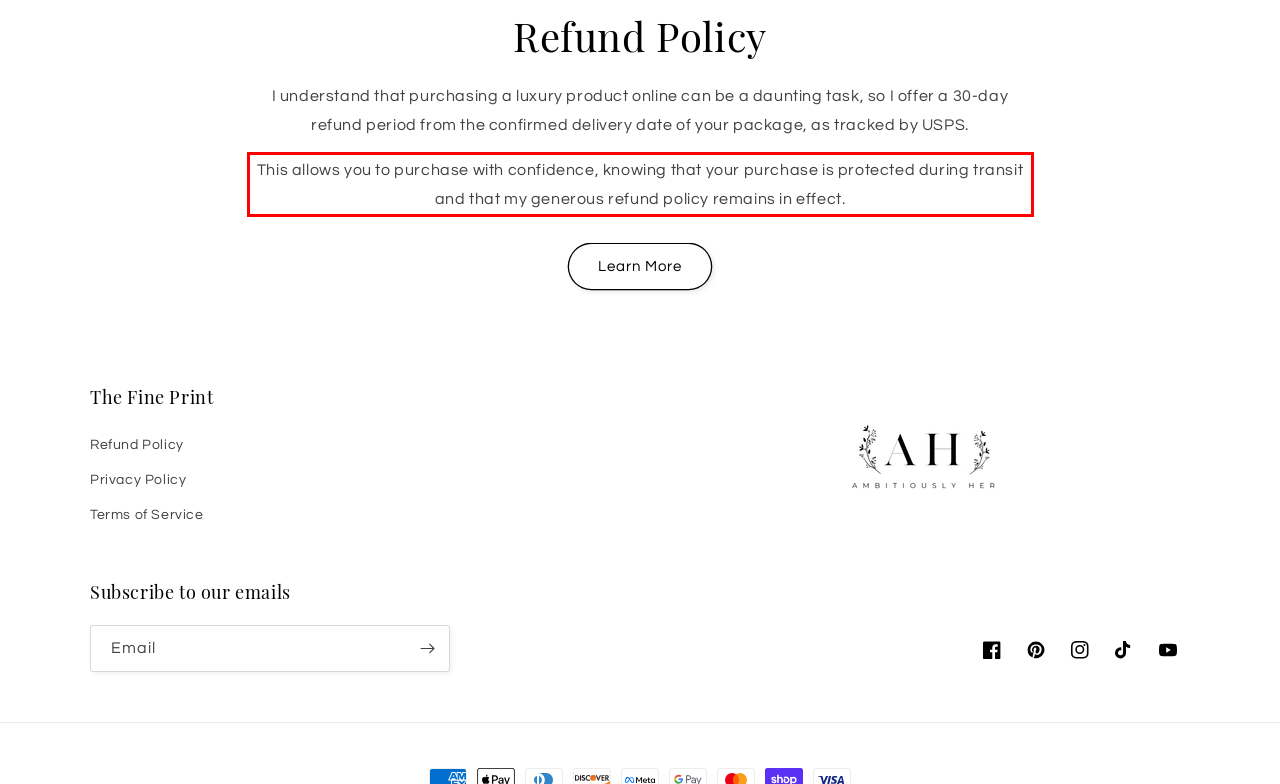View the screenshot of the webpage and identify the UI element surrounded by a red bounding box. Extract the text contained within this red bounding box.

This allows you to purchase with confidence, knowing that your purchase is protected during transit and that my generous refund policy remains in effect.